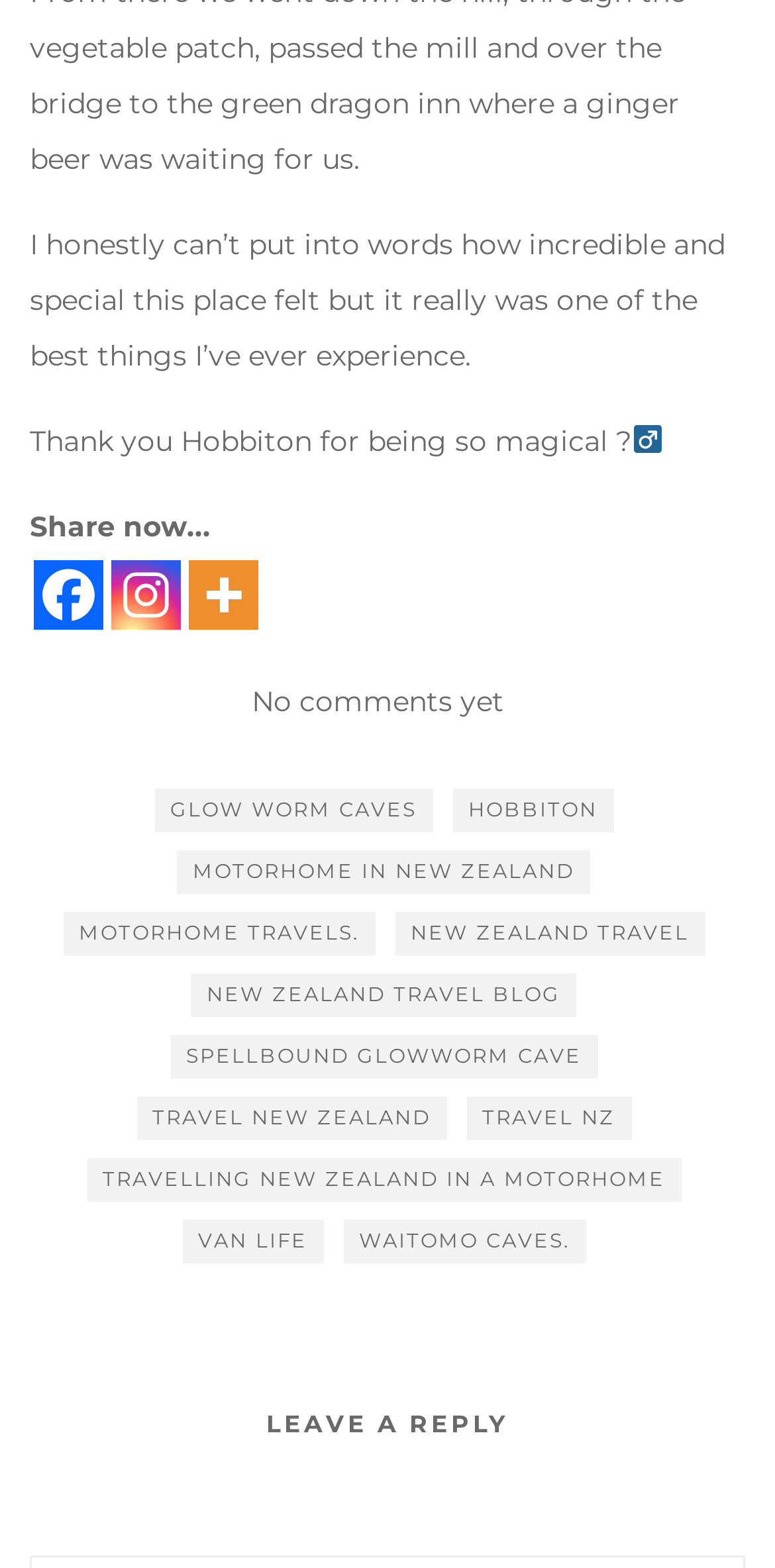Given the element description, predict the bounding box coordinates in the format (top-left x, top-left y, bottom-right x, bottom-right y). Make sure all values are between 0 and 1. Here is the element description: new zealand travel blog

[0.246, 0.621, 0.744, 0.649]